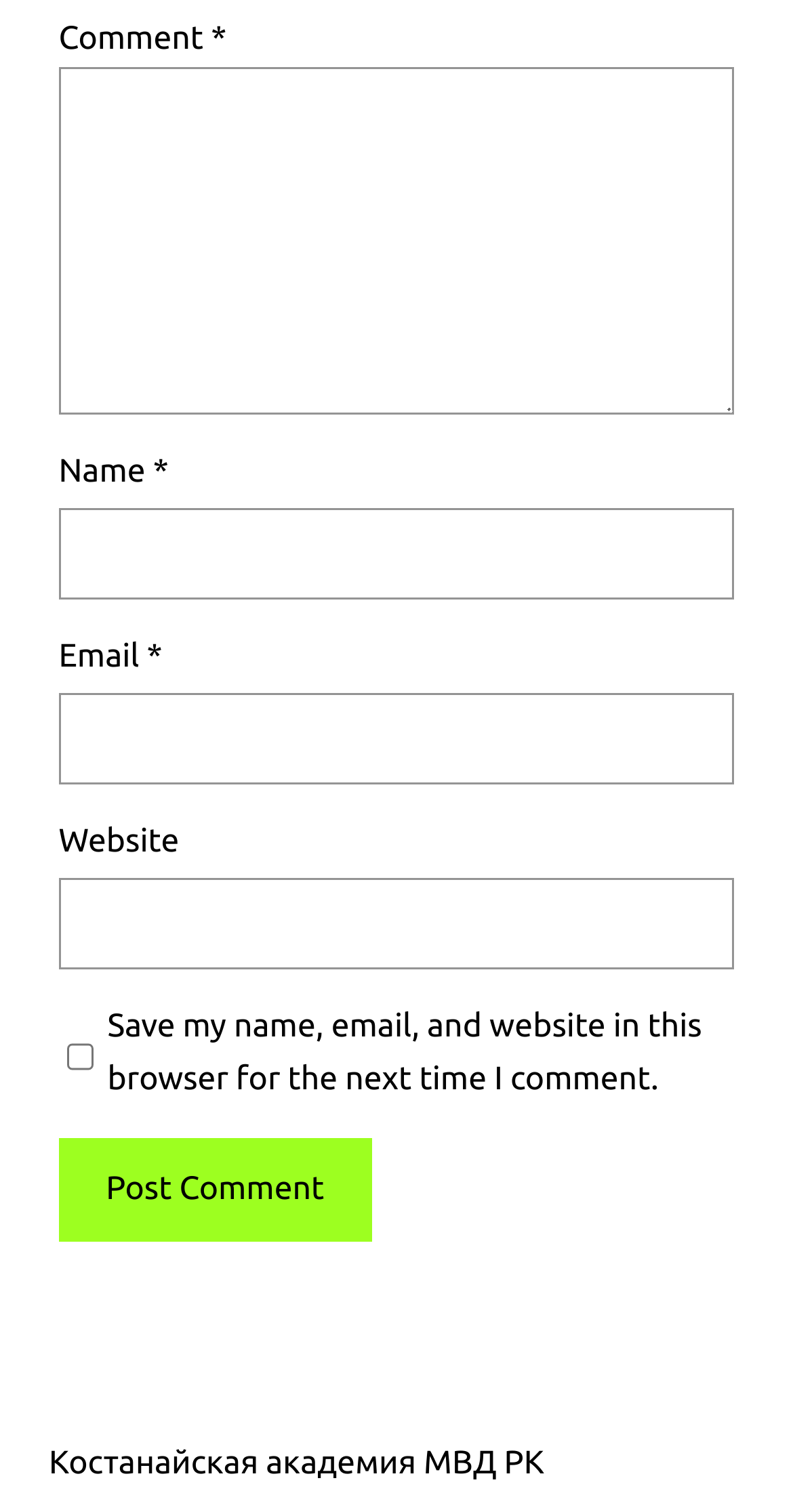What is the purpose of the textboxes?
Please answer the question with a single word or phrase, referencing the image.

To input comment information